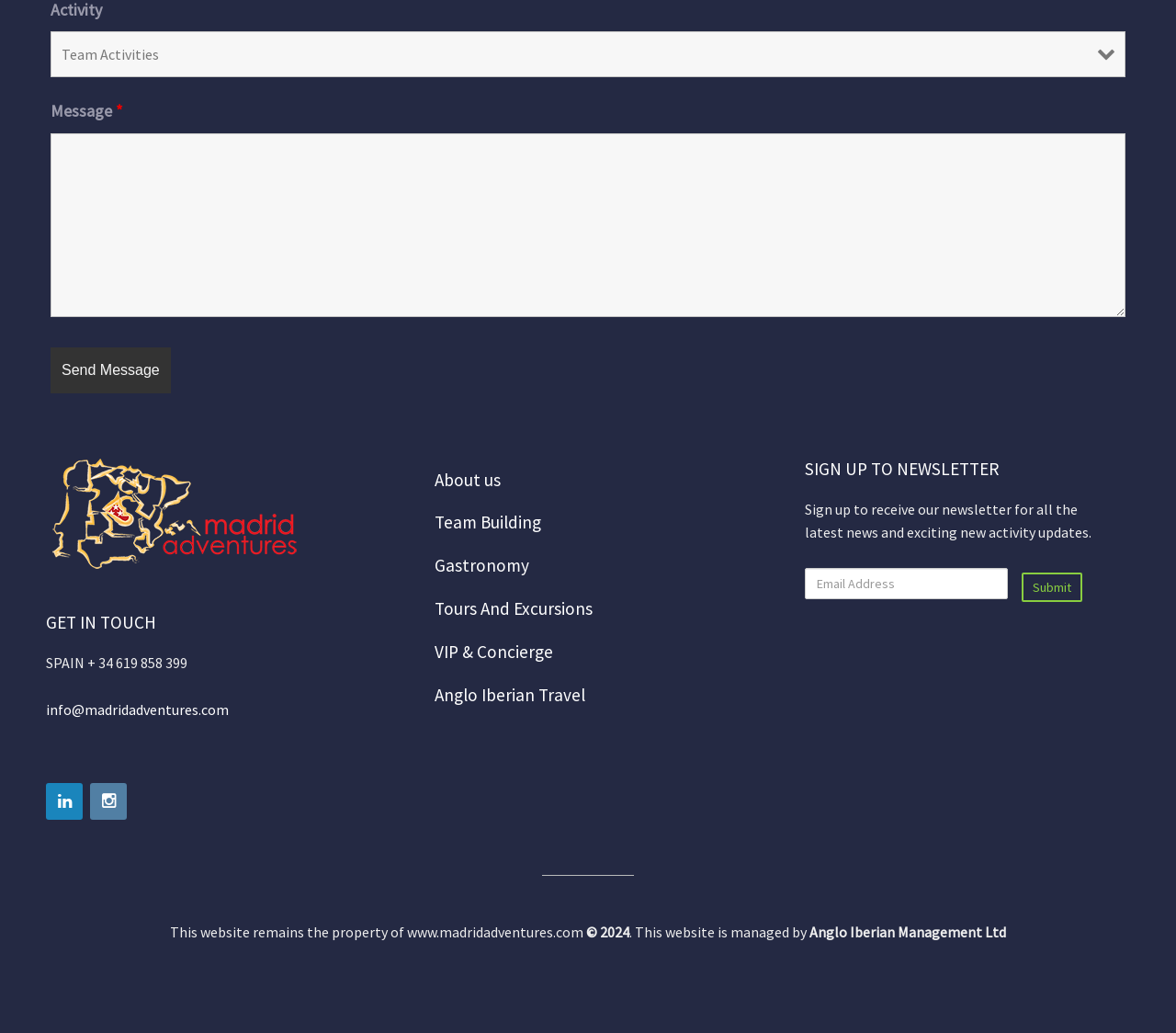What is the country associated with the phone number?
Using the image as a reference, answer the question with a short word or phrase.

Spain